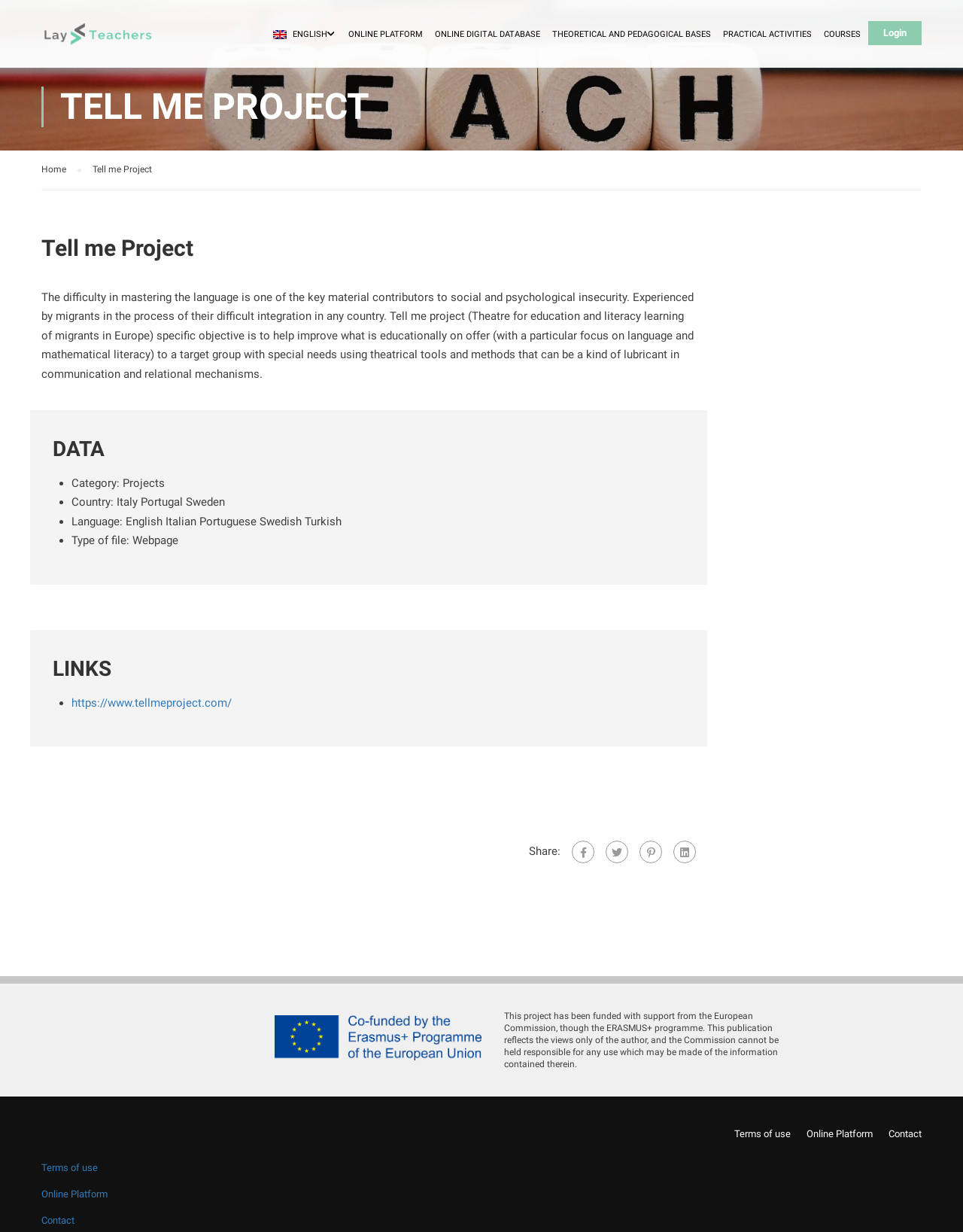Refer to the image and provide a thorough answer to this question:
What is the project's specific objective?

The project's specific objective is to help improve what is educationally on offer (with a particular focus on language and mathematical literacy) to a target group with special needs using theatrical tools and methods that can be a kind of lubricant in communication and relational mechanisms.